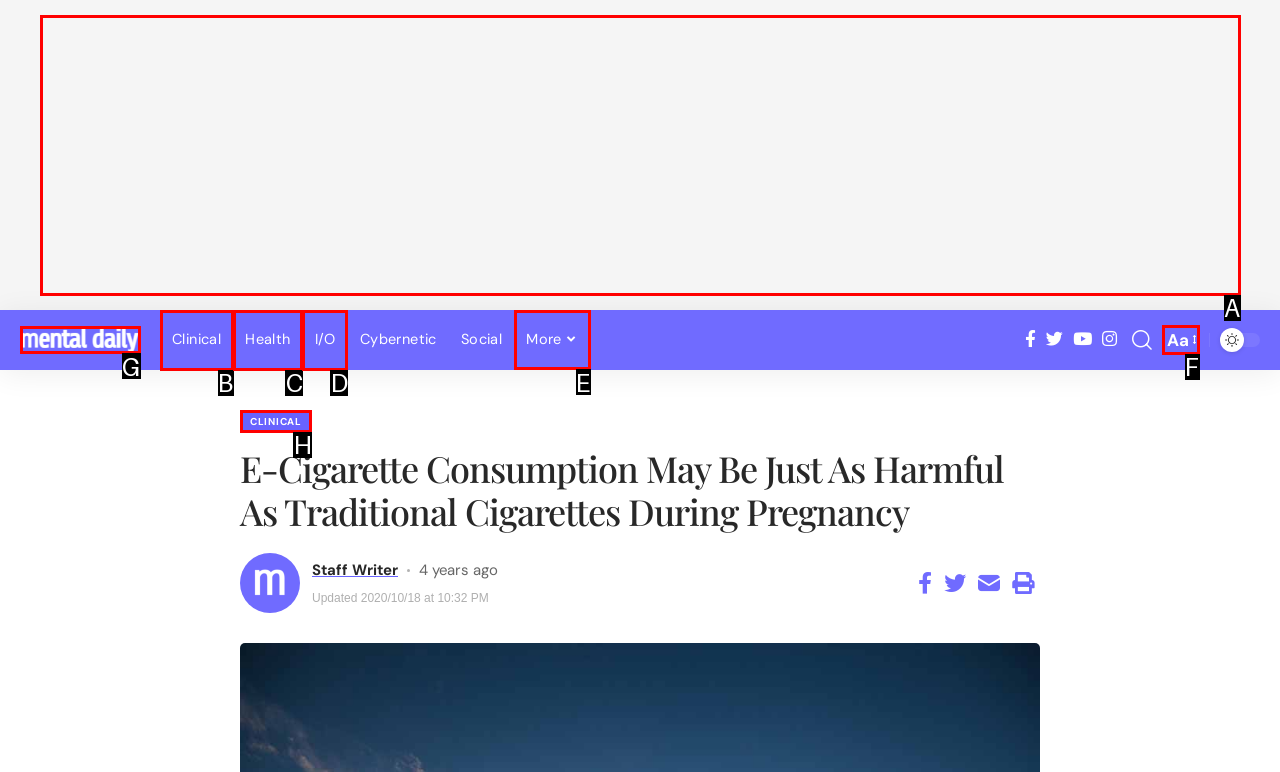Tell me which option I should click to complete the following task: view event details
Answer with the option's letter from the given choices directly.

None